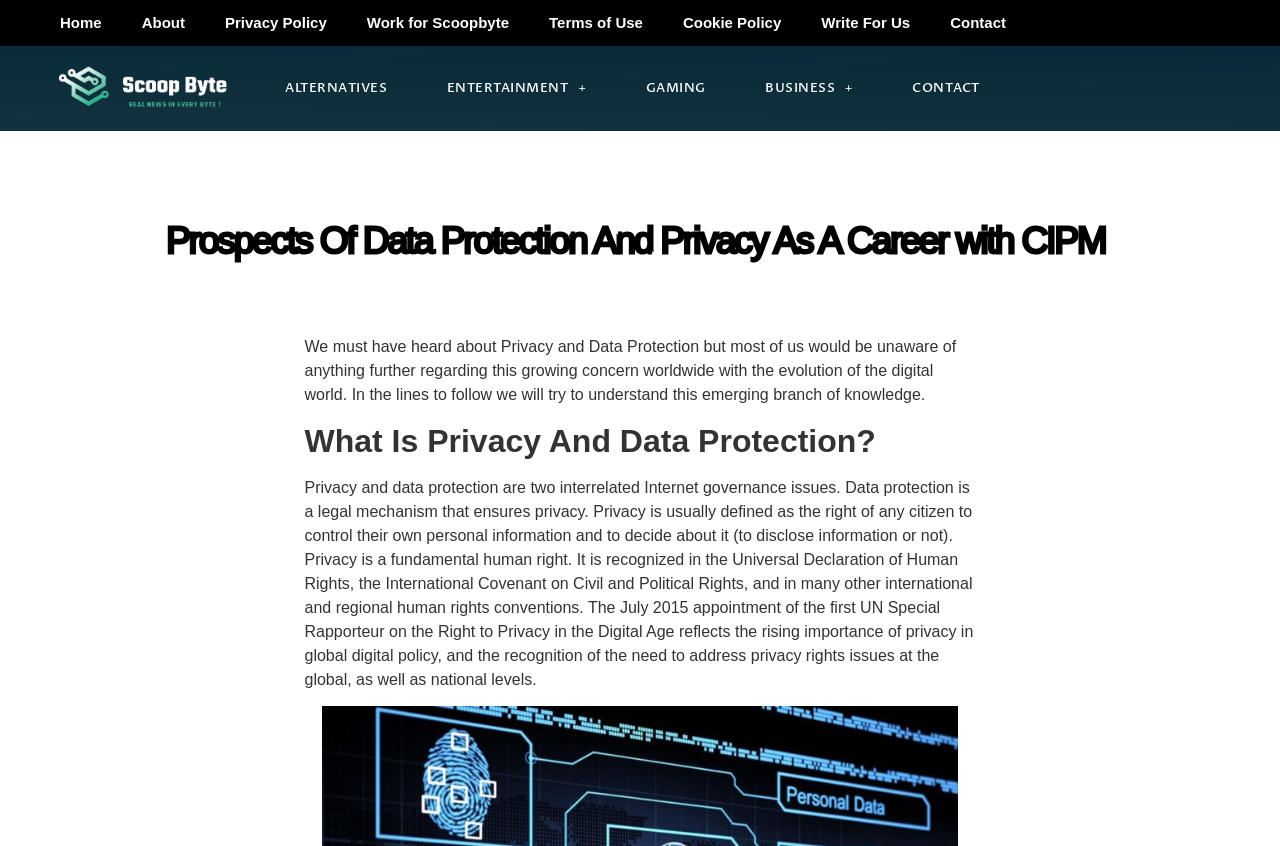Determine the bounding box coordinates for the clickable element to execute this instruction: "Click on Home". Provide the coordinates as four float numbers between 0 and 1, i.e., [left, top, right, bottom].

[0.031, 0.0, 0.095, 0.054]